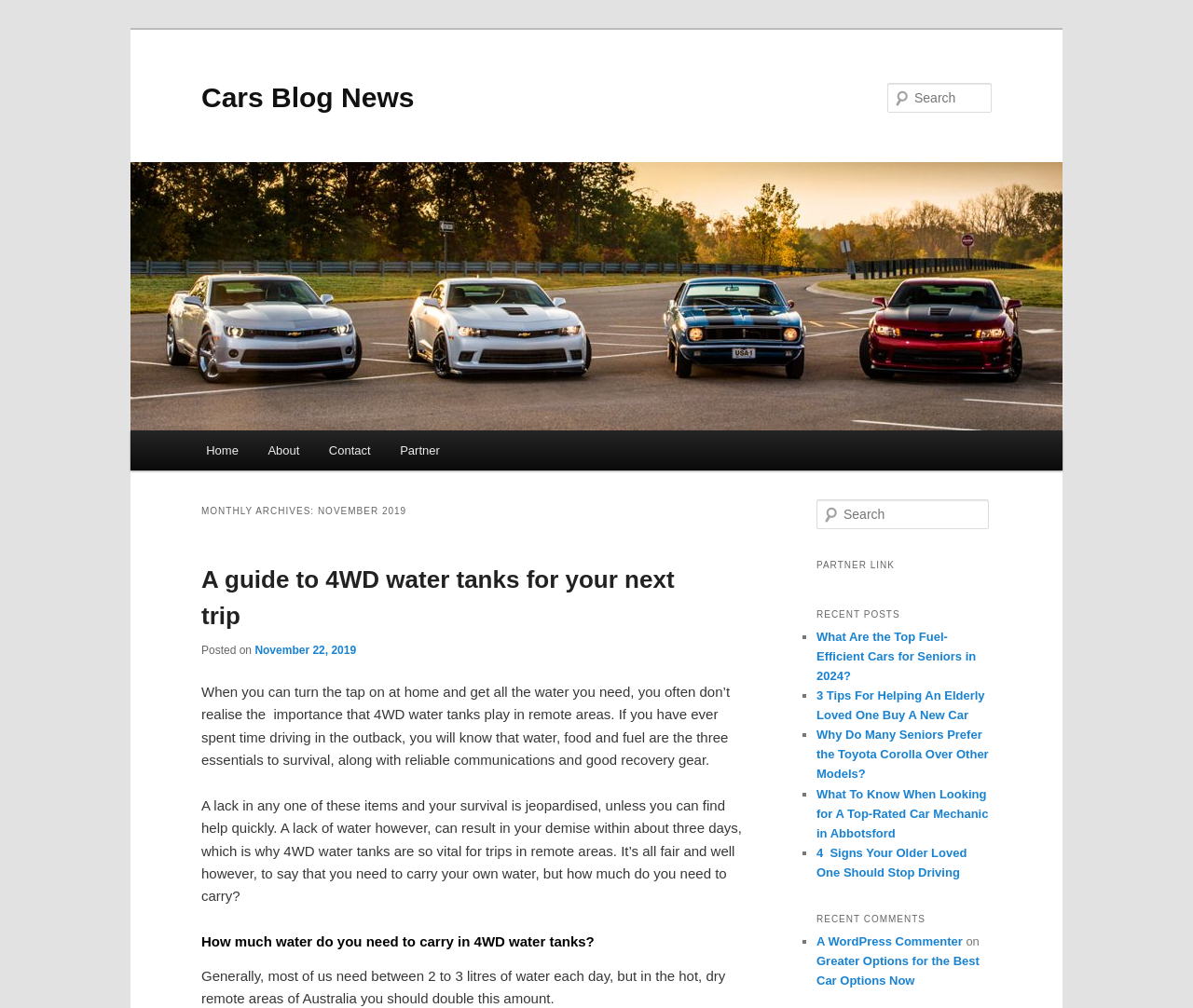What is the category of the article 'What Are the Top Fuel-Efficient Cars for Seniors in 2024?'?
Based on the image, respond with a single word or phrase.

Recent Posts